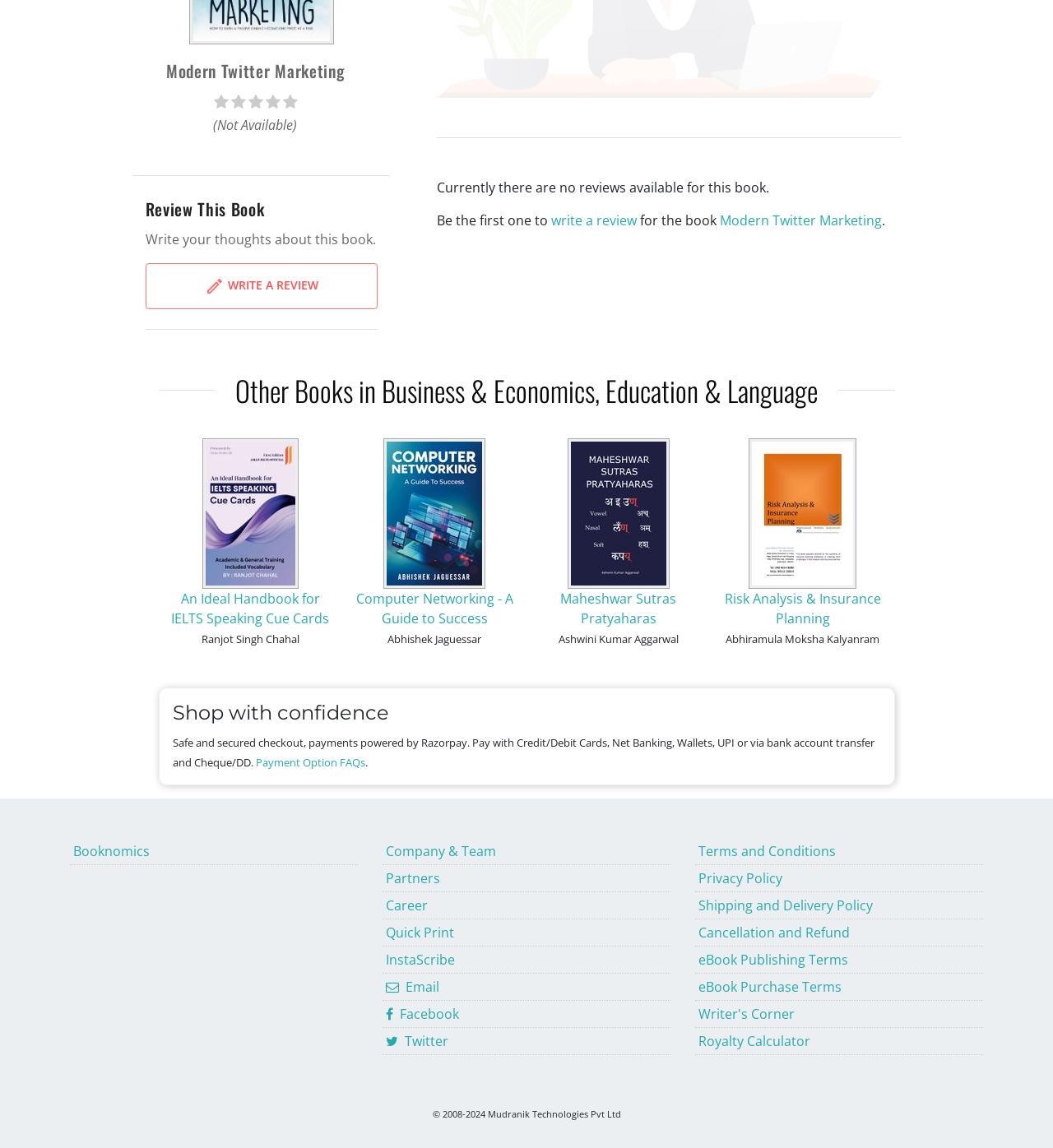What is the purpose of the 'WRITE A REVIEW' button?
Refer to the image and give a detailed answer to the question.

The 'WRITE A REVIEW' button is located below the 'Review This Book' heading and is intended for users to write their thoughts about the book, as indicated by the static text 'Write your thoughts about this book'.